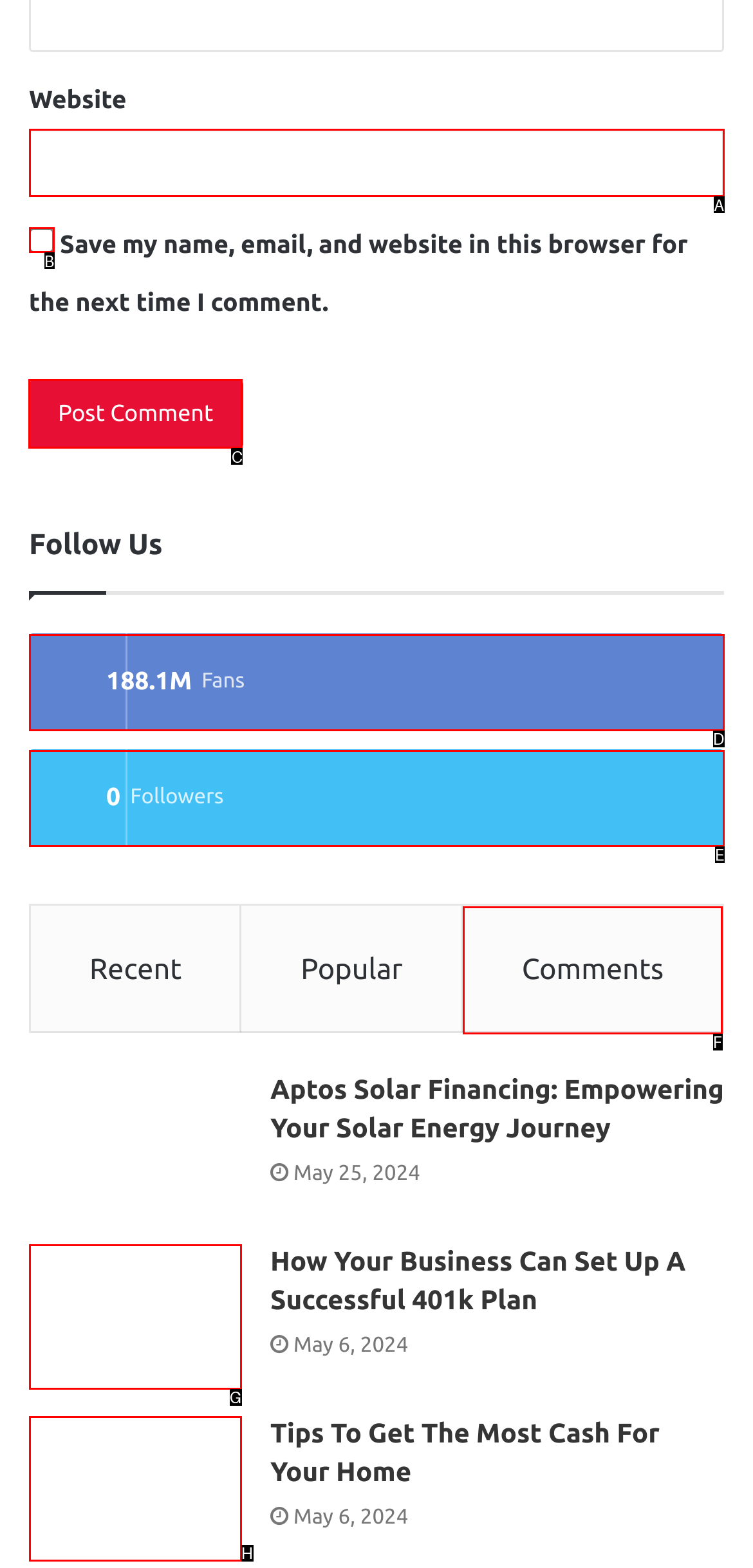Determine which HTML element to click for this task: Visit the news page Provide the letter of the selected choice.

None